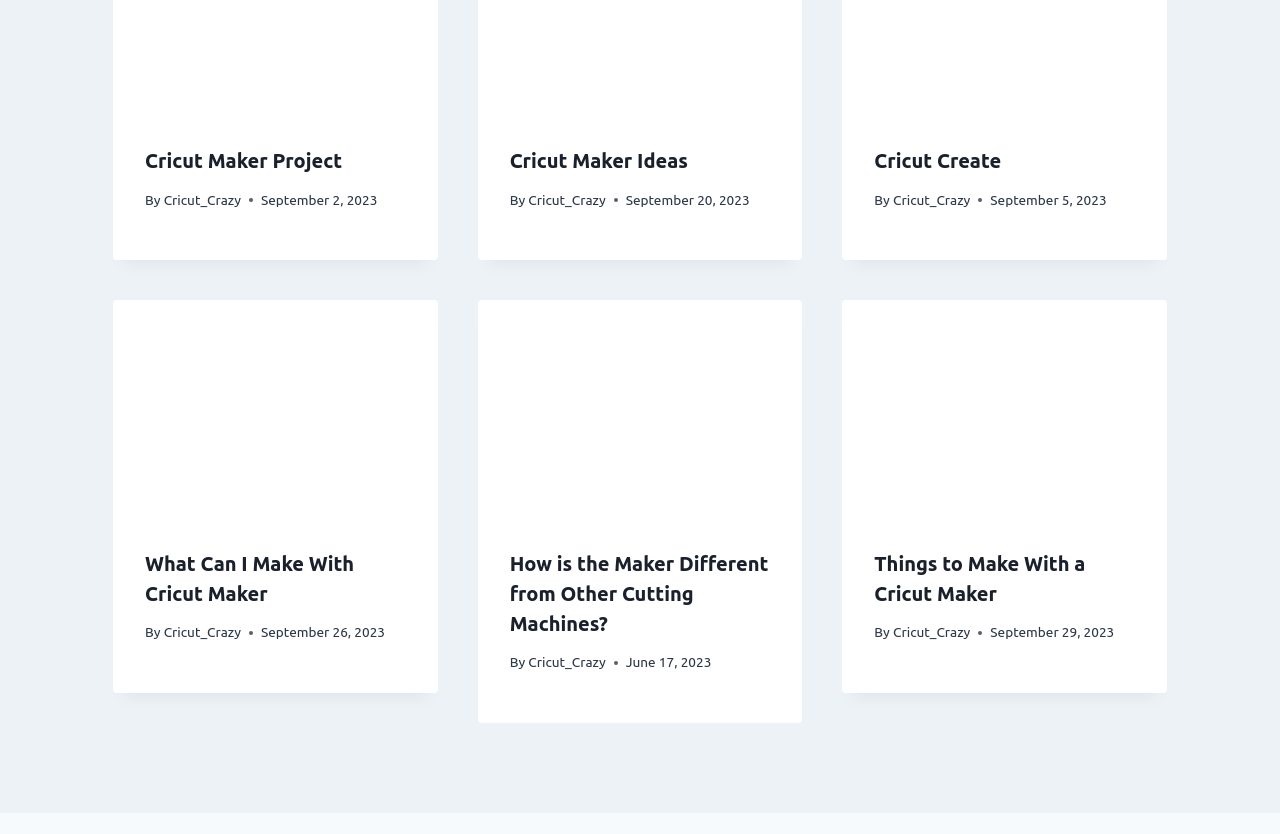Find the bounding box coordinates of the area to click in order to follow the instruction: "Check the post by 'Cricut_Crazy'".

[0.128, 0.23, 0.188, 0.249]